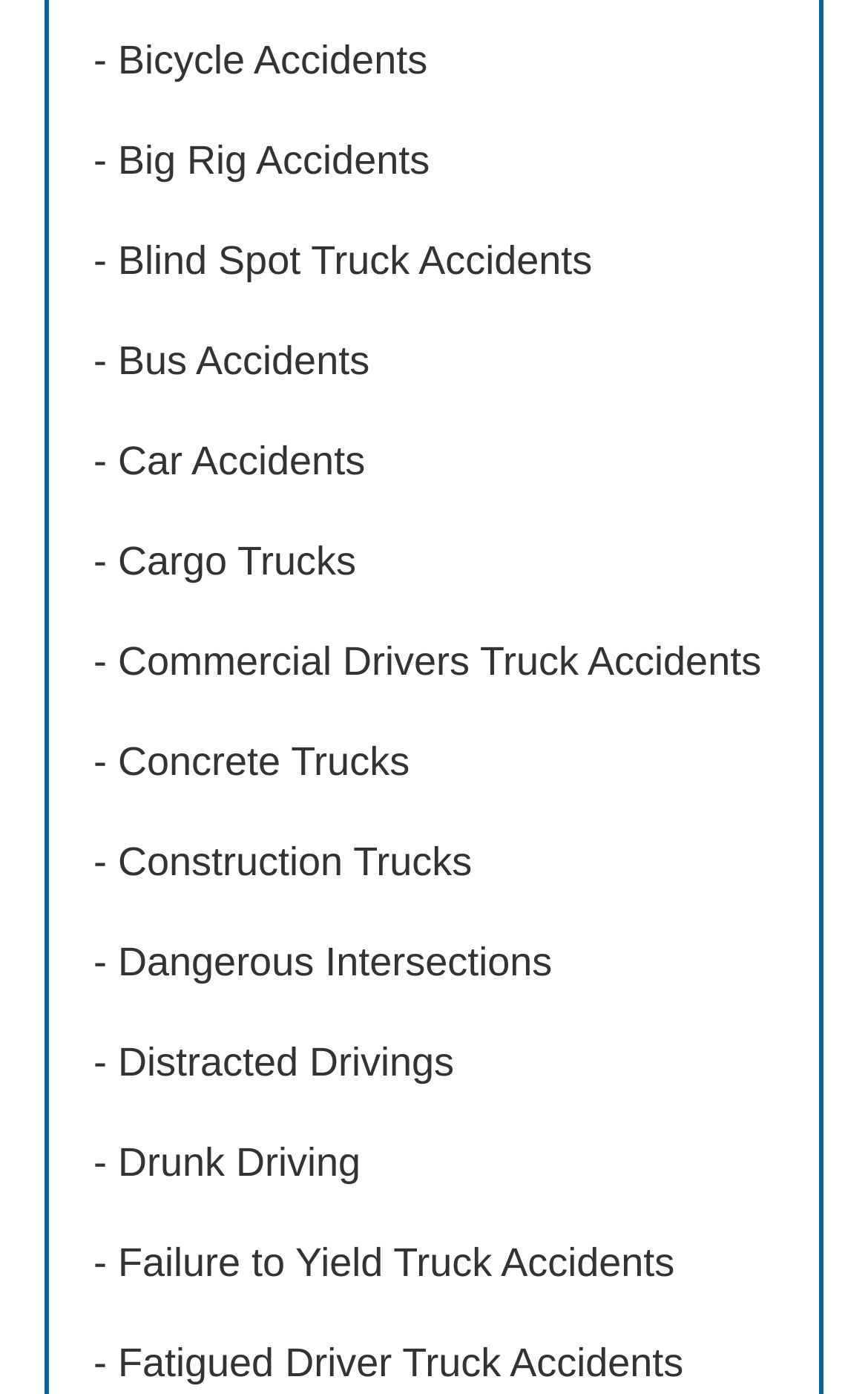Identify the bounding box coordinates of the region I need to click to complete this instruction: "Read about Drunk Driving".

[0.108, 0.818, 0.415, 0.85]